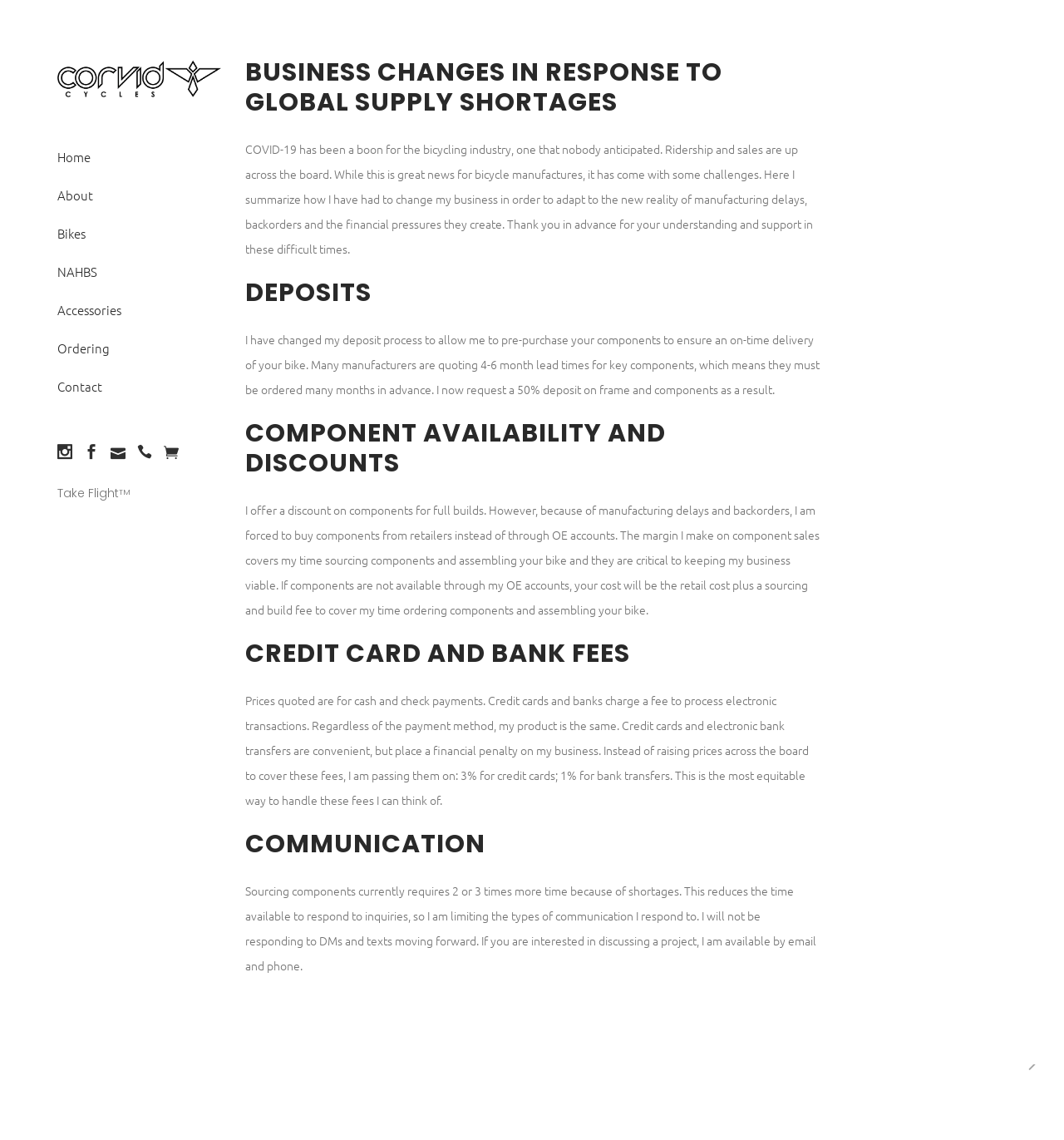Please reply to the following question using a single word or phrase: 
What is the name of the company?

Corvid Cycles